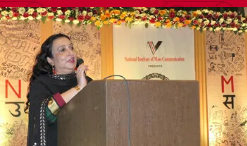Look at the image and answer the question in detail:
What is on the podium?

The podium is adorned with decorative flowers, which adds to the celebratory atmosphere of the event and highlights the importance of the occasion.